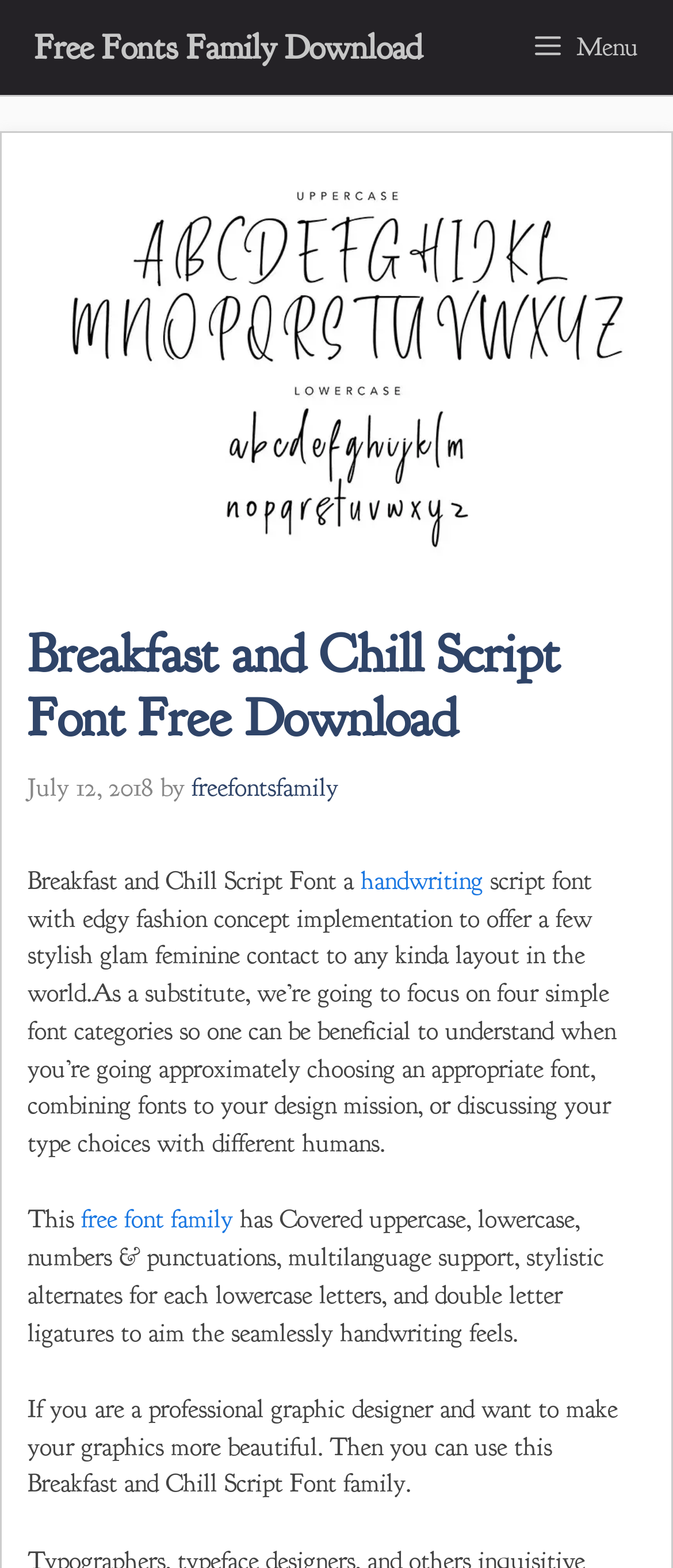What is the font style of Breakfast and Chill Script Font?
Observe the image and answer the question with a one-word or short phrase response.

Handwriting script font